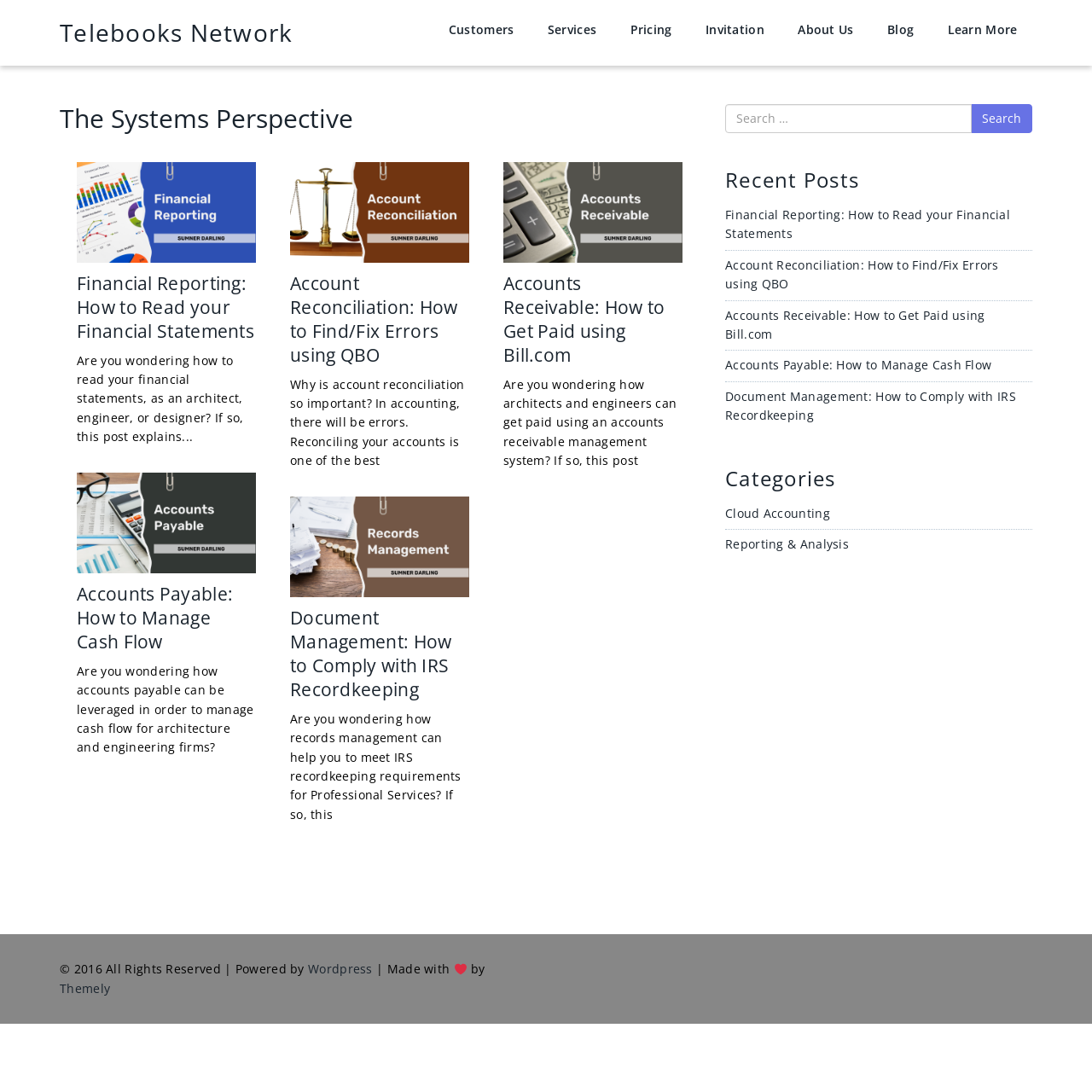Create a detailed narrative of the webpage’s visual and textual elements.

The webpage is titled "The Systems Perspective - Telebooks Network" and has a top menu navigation bar with links to "Customers", "Services", "Pricing", "Invitation", "About Us", "Blog", and "Learn More". Below the navigation bar, there is a heading "The Systems Perspective" followed by a series of links and articles related to financial reporting, account reconciliation, accounts receivable, accounts payable, and records management. Each article has a brief summary and an image associated with it.

On the right side of the page, there is a search bar with a search button, and below it, there are three sections: "Recent Posts", "Categories", and a footer section with copyright information, a link to Wordpress, and a credit to Themely.

The "Recent Posts" section lists five recent articles with links to each, and the "Categories" section lists two categories: "Cloud Accounting" and "Reporting & Analysis" with links to each. The footer section has a copyright notice, a link to Wordpress, and a credit to Themely, along with a heart symbol image.